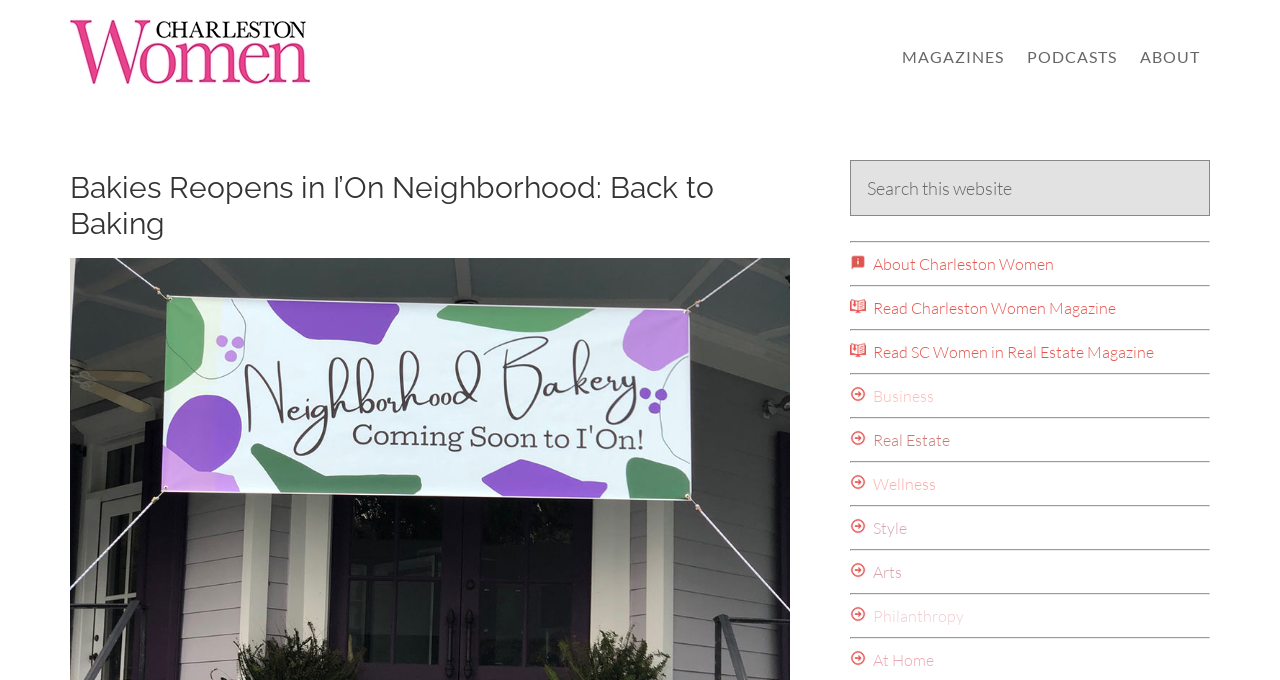How many categories are listed below the search bar?
Based on the visual details in the image, please answer the question thoroughly.

I counted the number of categories listed below the search bar, which are 'Business', 'Real Estate', 'Wellness', 'Style', 'Arts', 'Philanthropy', 'At Home', and found that there are 8 categories in total.